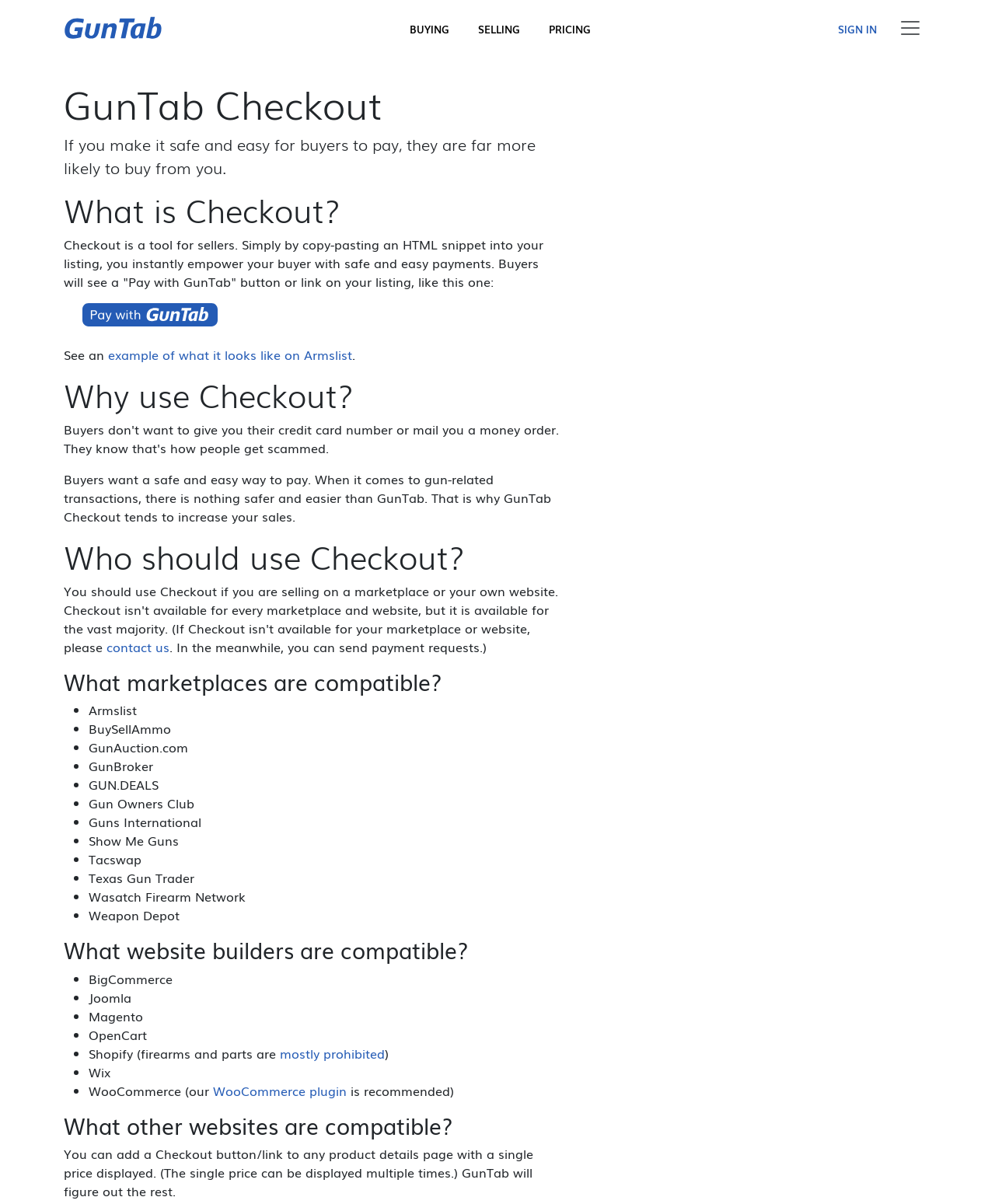Please identify the bounding box coordinates of the region to click in order to complete the task: "Click the 'contact us' link". The coordinates must be four float numbers between 0 and 1, specified as [left, top, right, bottom].

[0.107, 0.529, 0.17, 0.545]